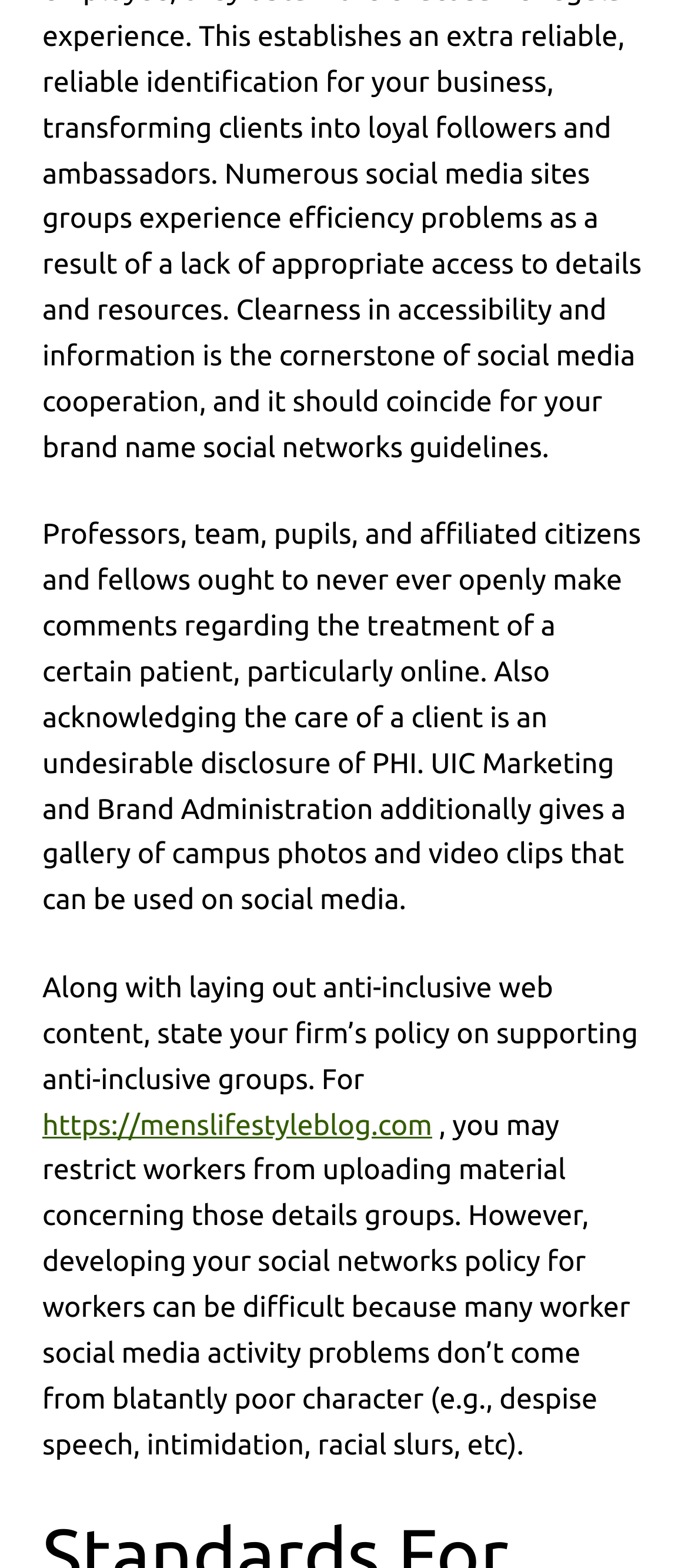Please provide the bounding box coordinates in the format (top-left x, top-left y, bottom-right x, bottom-right y). Remember, all values are floating point numbers between 0 and 1. What is the bounding box coordinate of the region described as: https://menslifestyleblog.com

[0.062, 0.708, 0.628, 0.728]